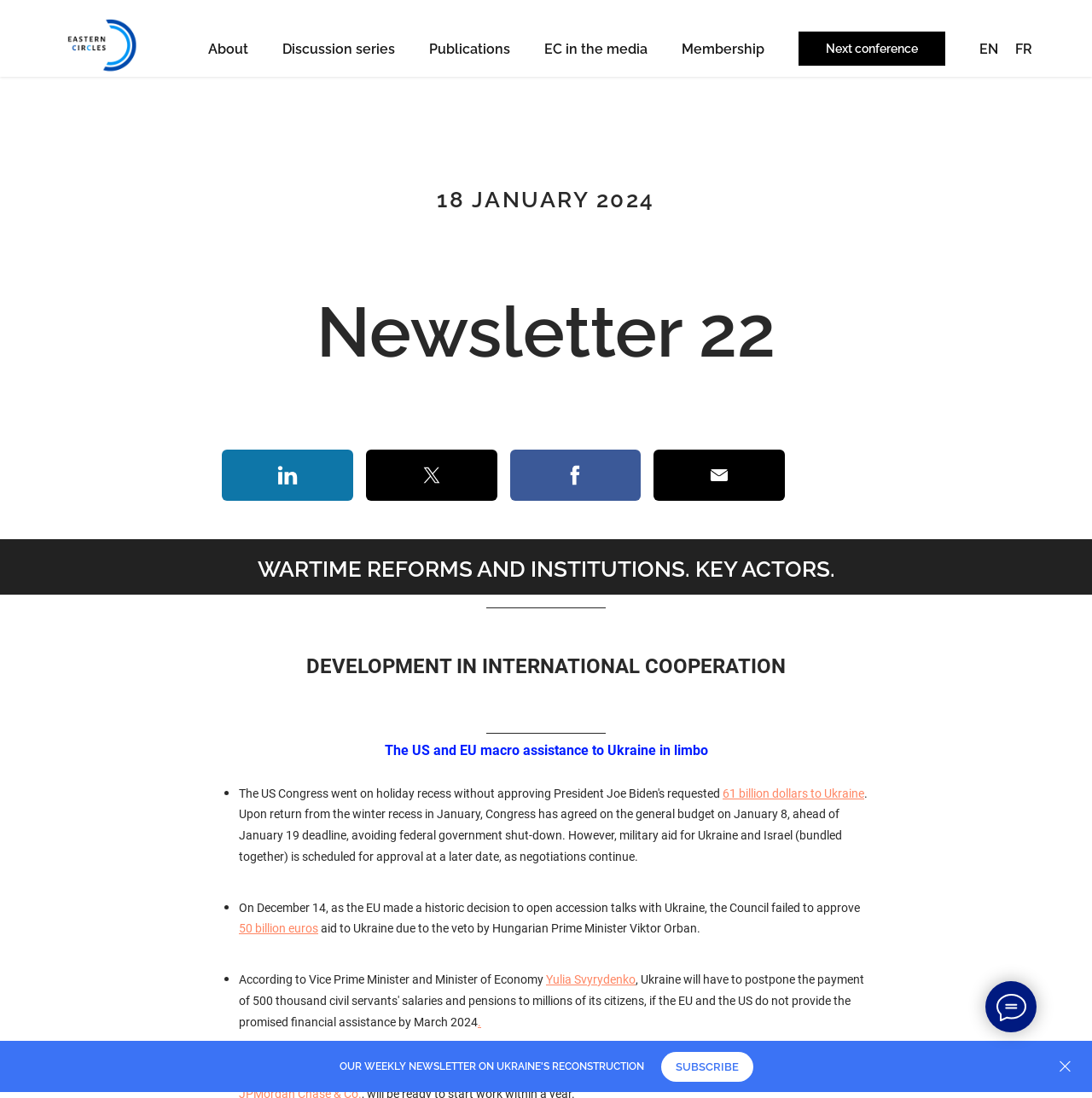How much aid is scheduled for approval?
Answer the question in as much detail as possible.

I found the amount of aid scheduled for approval by looking at the link element with the content '61 billion dollars to Ukraine' located in the section discussing international cooperation.